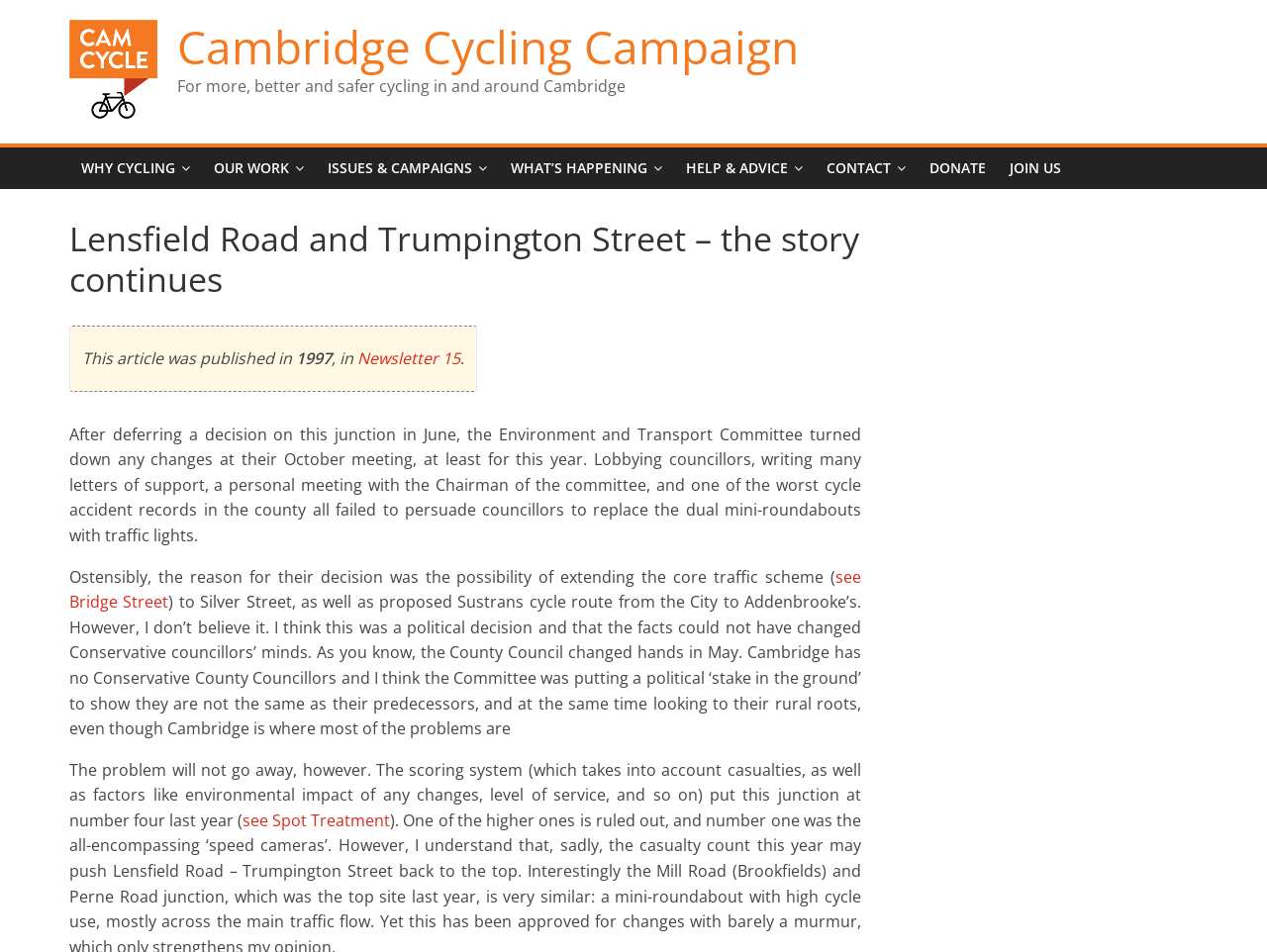Generate a comprehensive description of the webpage.

The webpage is about the Cambridge Cycling Campaign, with a focus on the story of Lensfield Road and Trumpington Street. At the top, there is a logo of the Cambridge Cycling Campaign, accompanied by a link to the organization's website. Below the logo, there is a heading that reads "Cambridge Cycling Campaign" with a link to the website. 

To the right of the logo, there is a tagline that says "For more, better and safer cycling in and around Cambridge". Below the tagline, there are several links to different sections of the website, including "WHY CYCLING", "OUR WORK", "ISSUES & CAMPAIGNS", "WHAT'S HAPPENING", "HELP & ADVICE", "CONTACT", "DONATE", and "JOIN US". 

The main content of the webpage is an article about the Environment and Transport Committee's decision on the junction of Lensfield Road and Trumpington Street. The article is divided into several paragraphs, with links to related articles, such as "Newsletter 15" and "see Bridge Street". The article discusses the committee's decision to turn down changes to the junction, despite lobbying efforts and a high cycle accident record. The author of the article expresses skepticism about the committee's reasons for the decision and believes it was a political move. 

The article also mentions the scoring system that ranks the junction as a high-priority area for improvement, with a link to "see Spot Treatment" for more information. Overall, the webpage provides information about the Cambridge Cycling Campaign and its efforts to improve cycling infrastructure in the area.